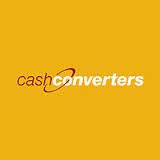Answer this question in one word or a short phrase: What is the purpose of the promotional context?

Community funding and support